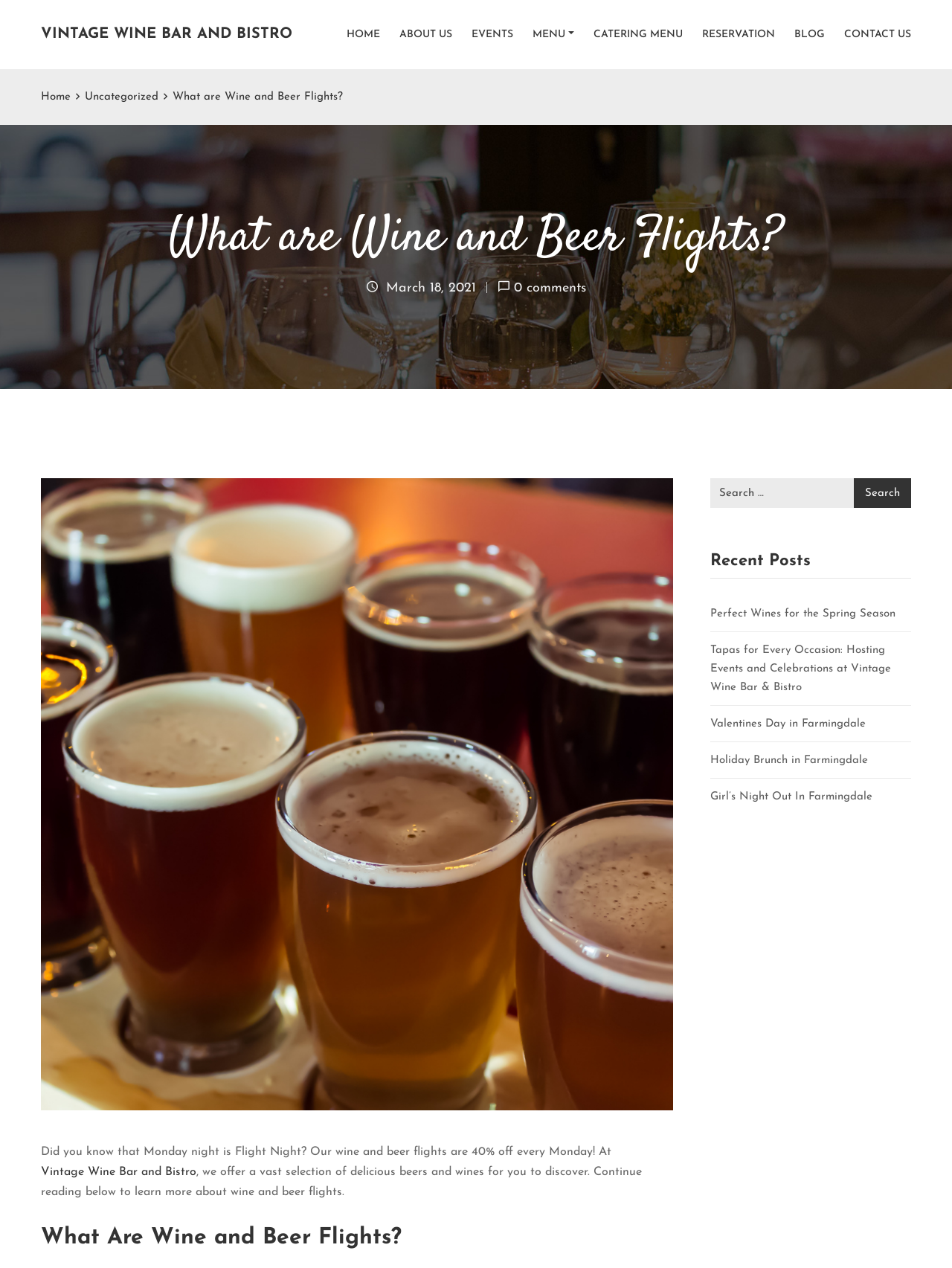Pinpoint the bounding box coordinates of the area that should be clicked to complete the following instruction: "Search for something". The coordinates must be given as four float numbers between 0 and 1, i.e., [left, top, right, bottom].

None